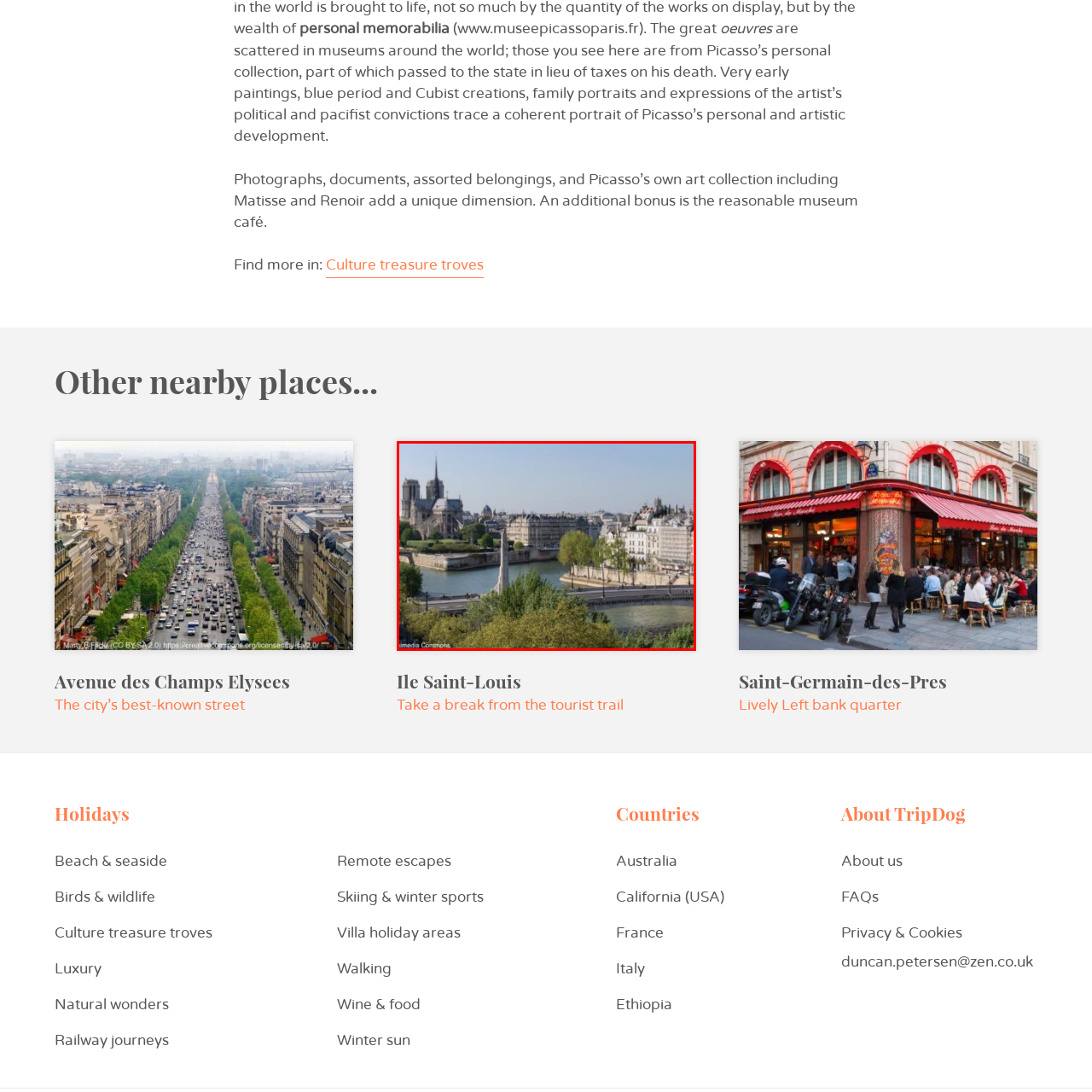Direct your attention to the section outlined in red and answer the following question with a single word or brief phrase: 
What is the color of the sky in the image?

Blue